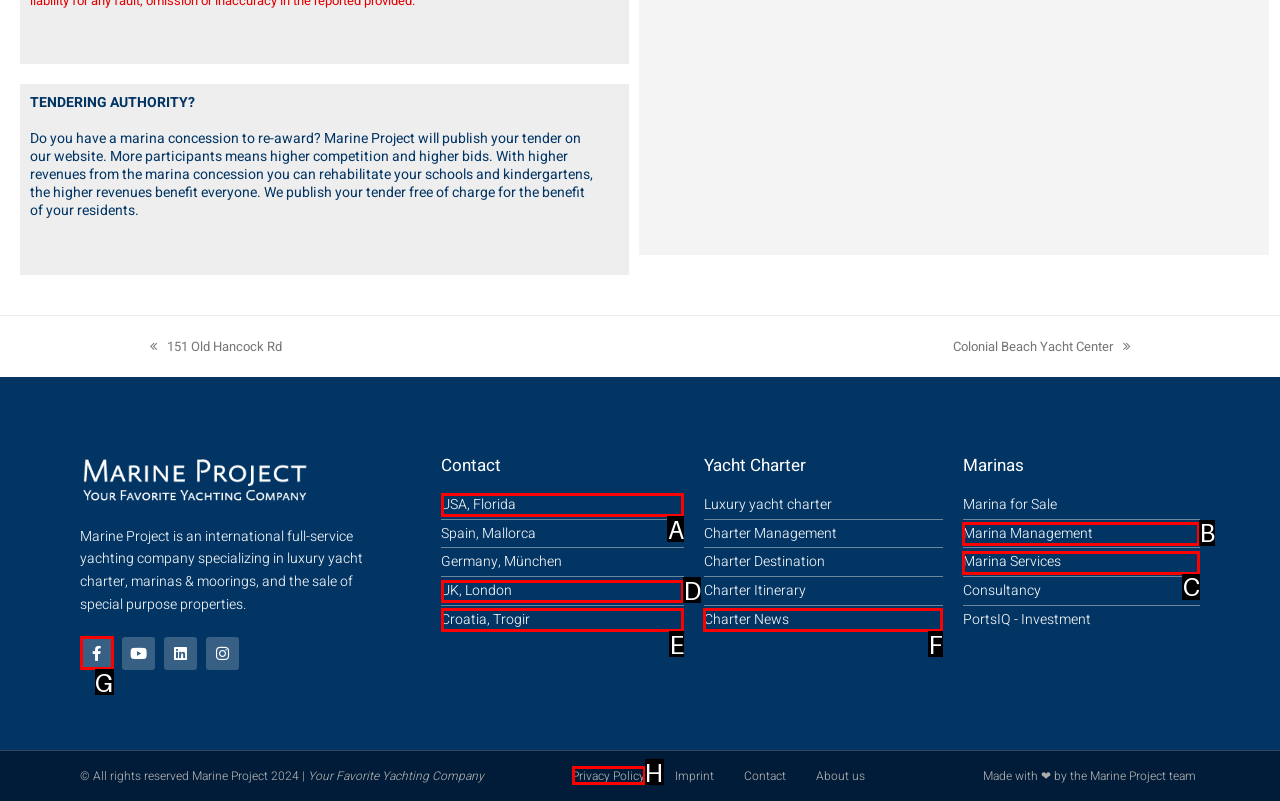Given the description: USA, Florida, determine the corresponding lettered UI element.
Answer with the letter of the selected option.

A